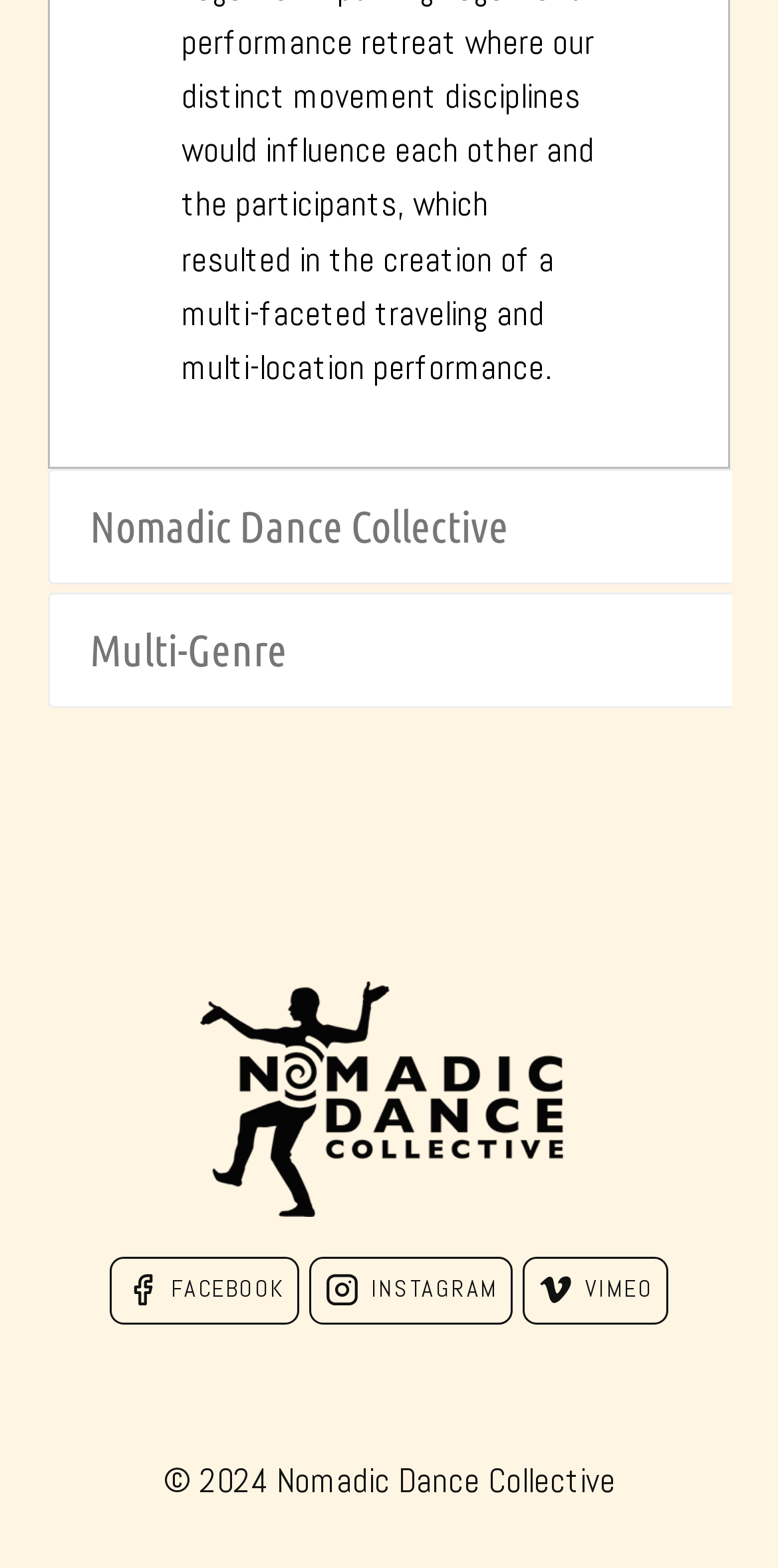How many social media links are there?
Please respond to the question thoroughly and include all relevant details.

There are three social media links at the bottom of the webpage, which are Facebook, Instagram, and Vimeo. Each link has an accompanying image.